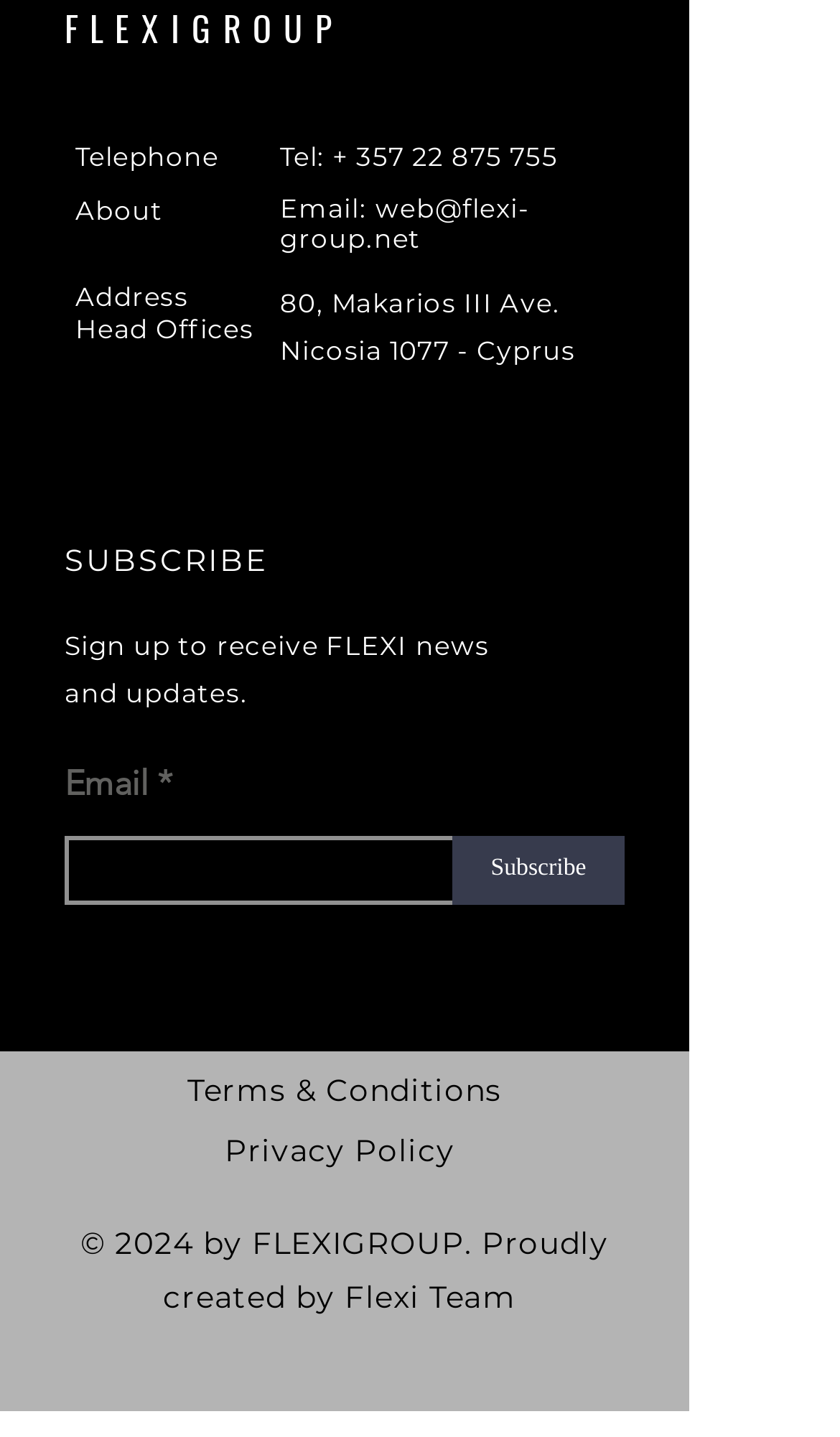Bounding box coordinates are specified in the format (top-left x, top-left y, bottom-right x, bottom-right y). All values are floating point numbers bounded between 0 and 1. Please provide the bounding box coordinate of the region this sentence describes: 357 22 875 755

[0.424, 0.097, 0.664, 0.12]